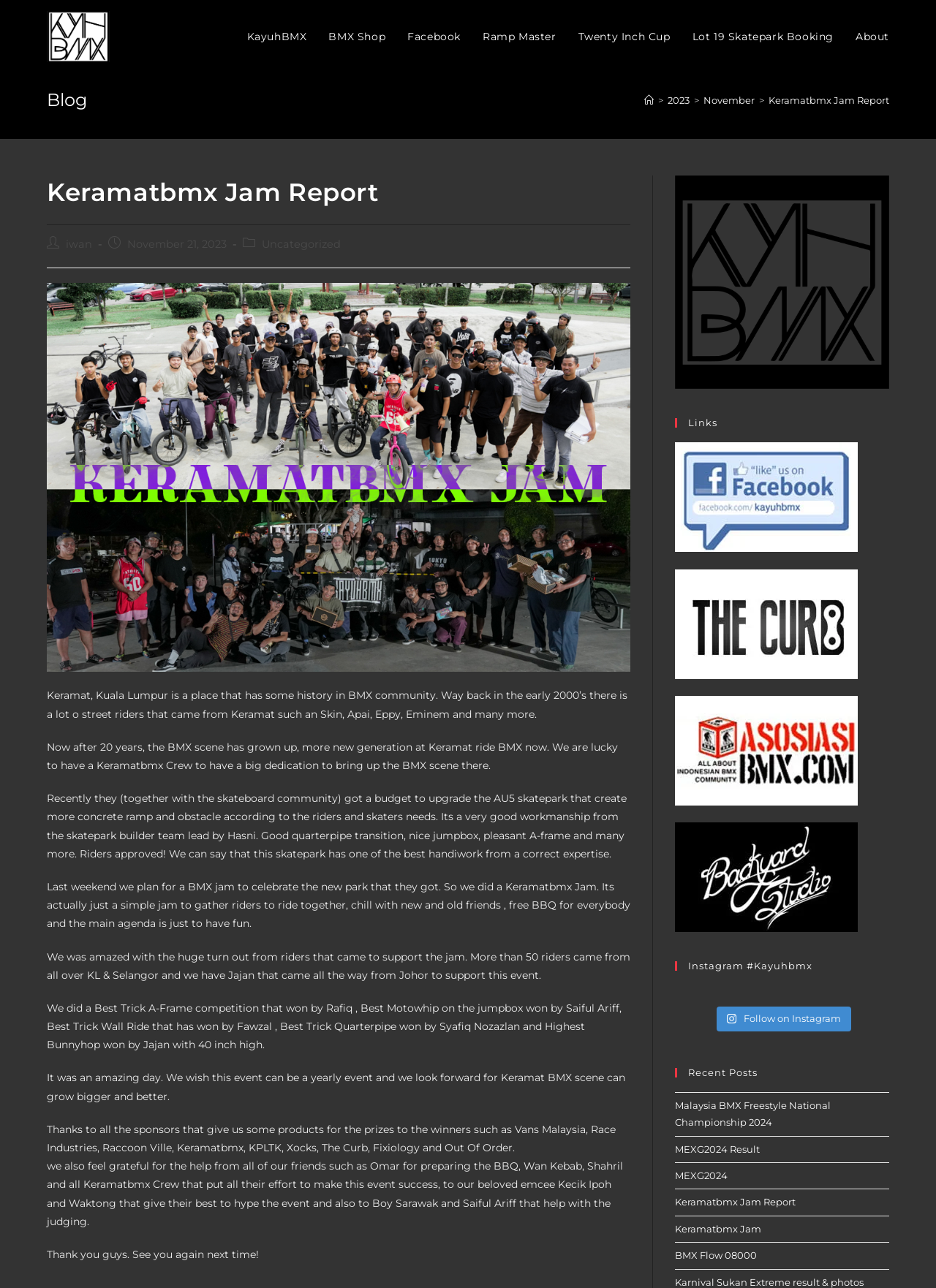Please identify the bounding box coordinates of the area I need to click to accomplish the following instruction: "Follow Kayuhbmx on Instagram".

[0.766, 0.782, 0.91, 0.801]